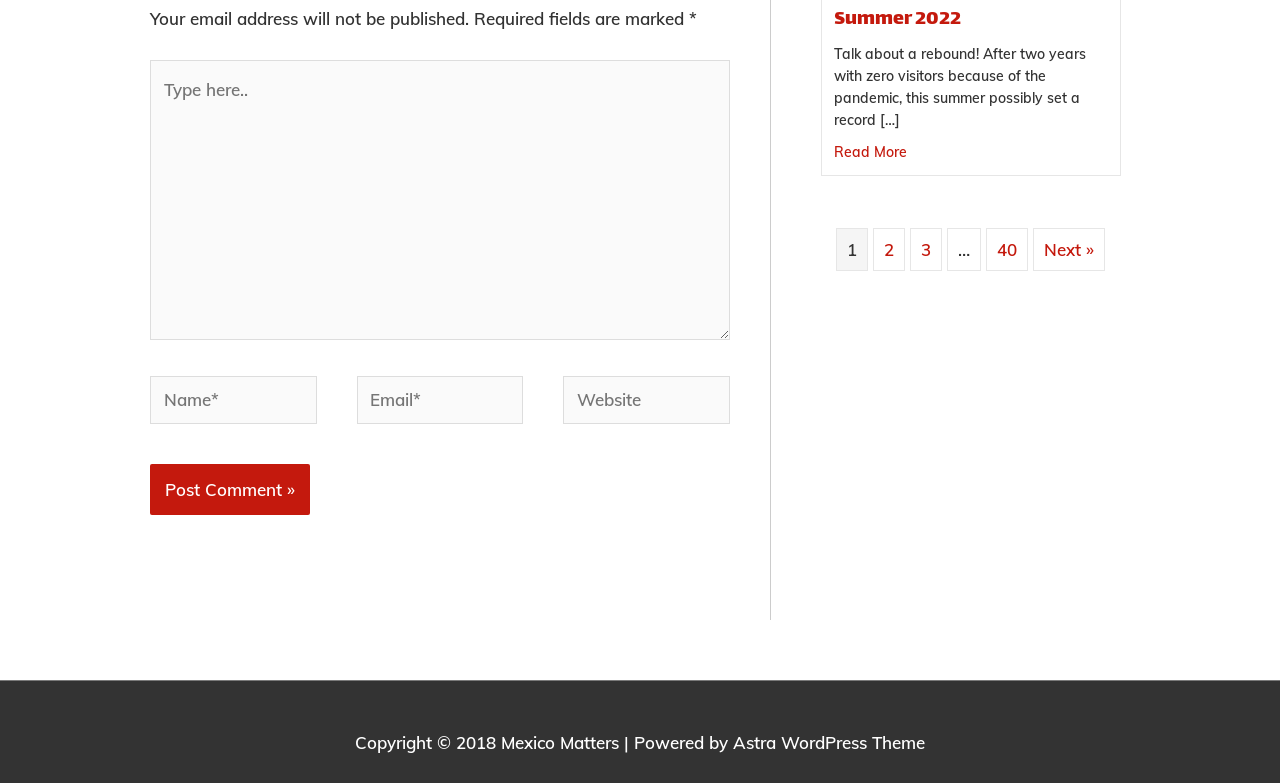Identify the bounding box coordinates for the element you need to click to achieve the following task: "Go to Home page". The coordinates must be four float values ranging from 0 to 1, formatted as [left, top, right, bottom].

None